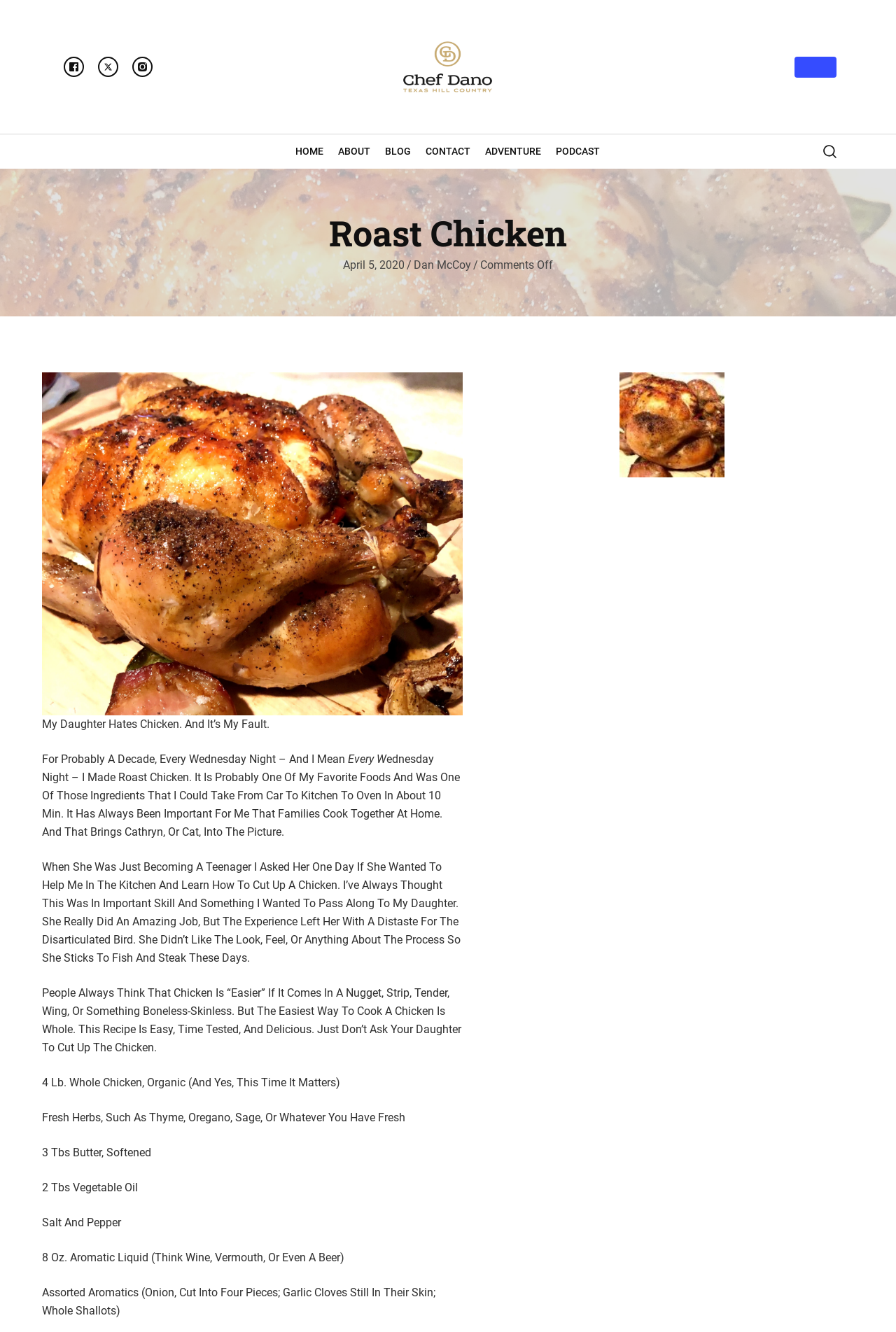Please give a succinct answer using a single word or phrase:
What is the name of the chef?

Chef Dano